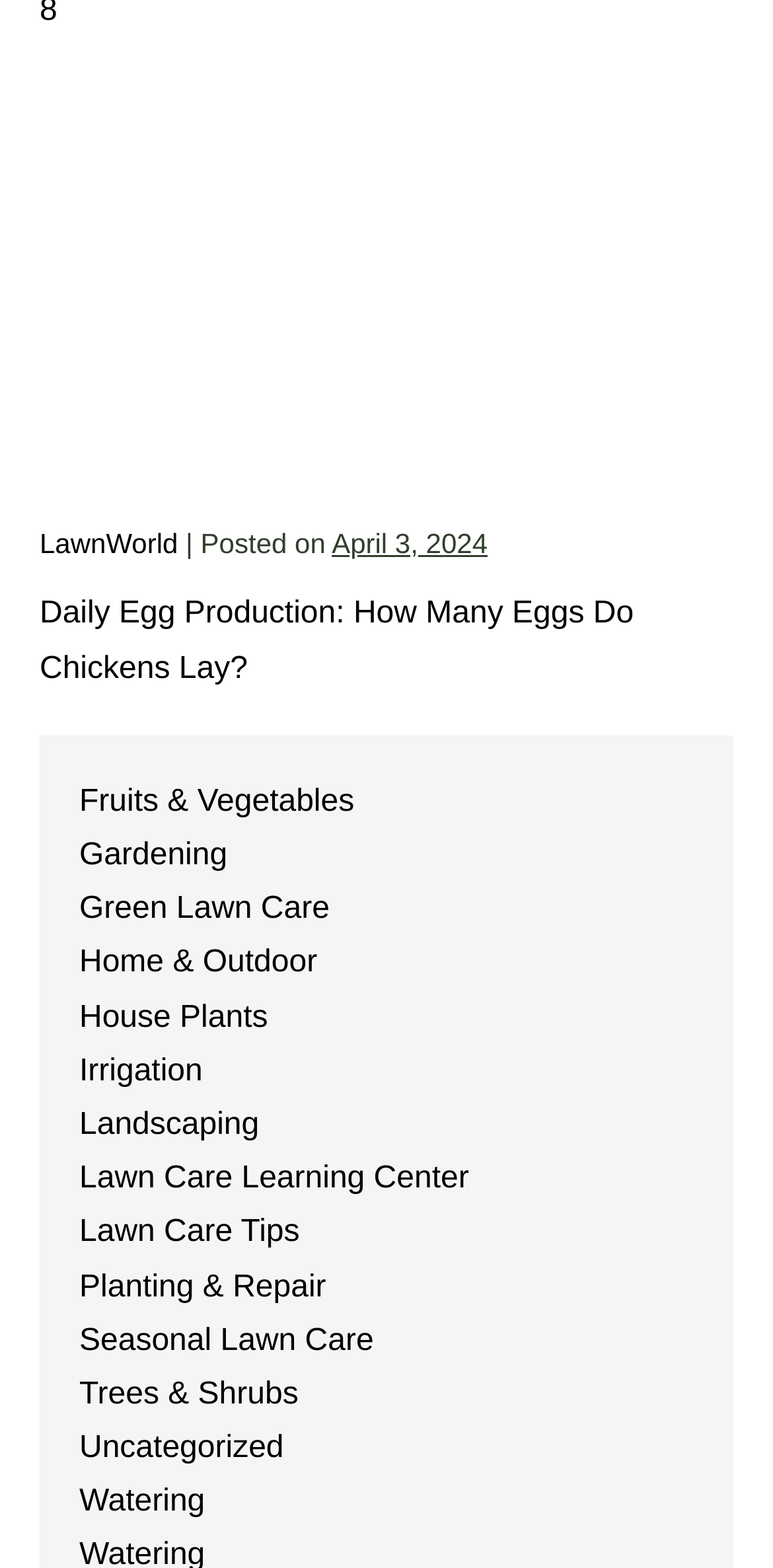What is the topic of the category 'Lawn Care Learning Center'?
Refer to the image and provide a thorough answer to the question.

The topic of the category 'Lawn Care Learning Center' is related to lawn care, which can be inferred from the name of the category.